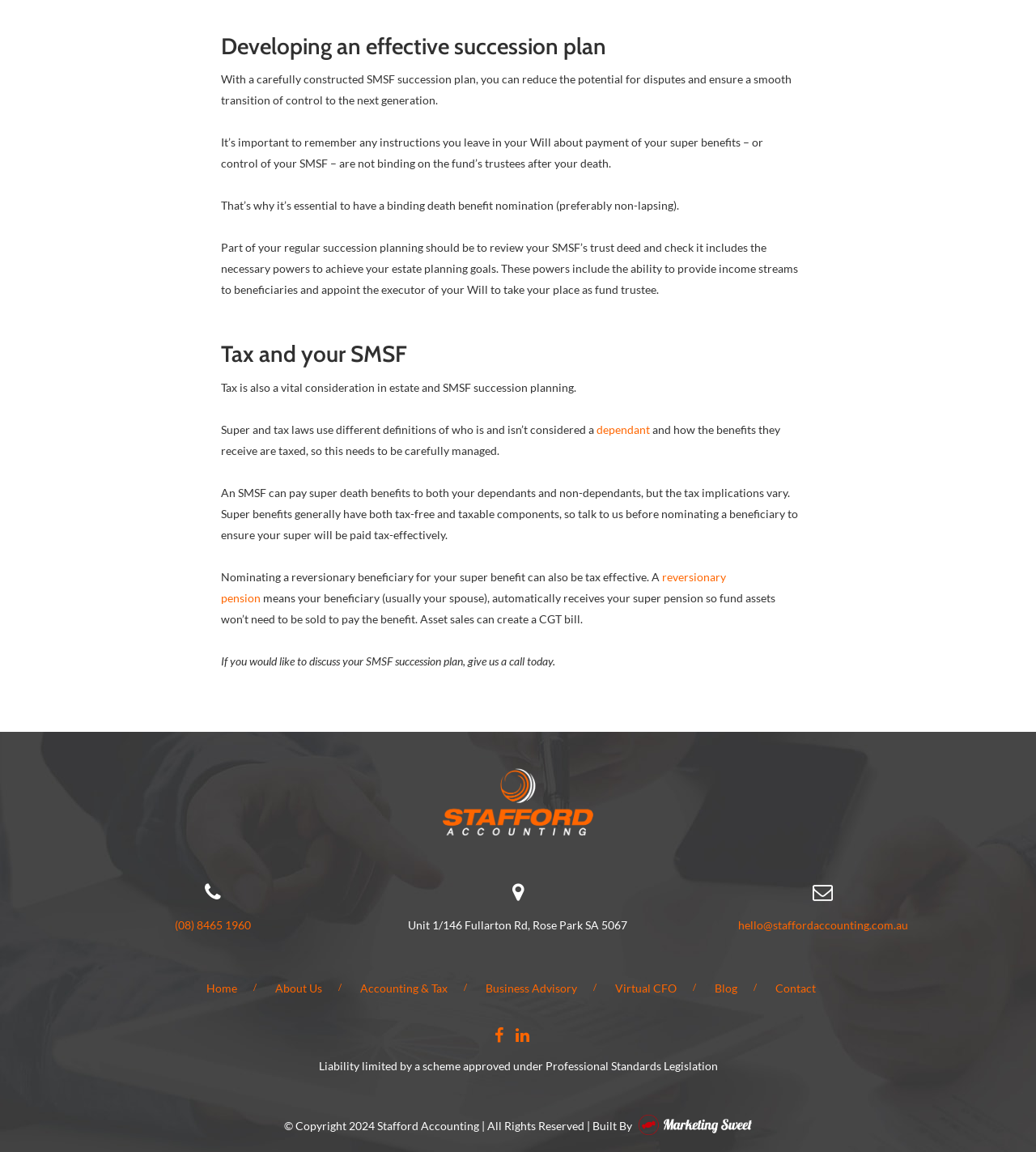Determine the bounding box coordinates for the clickable element required to fulfill the instruction: "Click the 'reversionary pension' link". Provide the coordinates as four float numbers between 0 and 1, i.e., [left, top, right, bottom].

[0.214, 0.494, 0.701, 0.525]